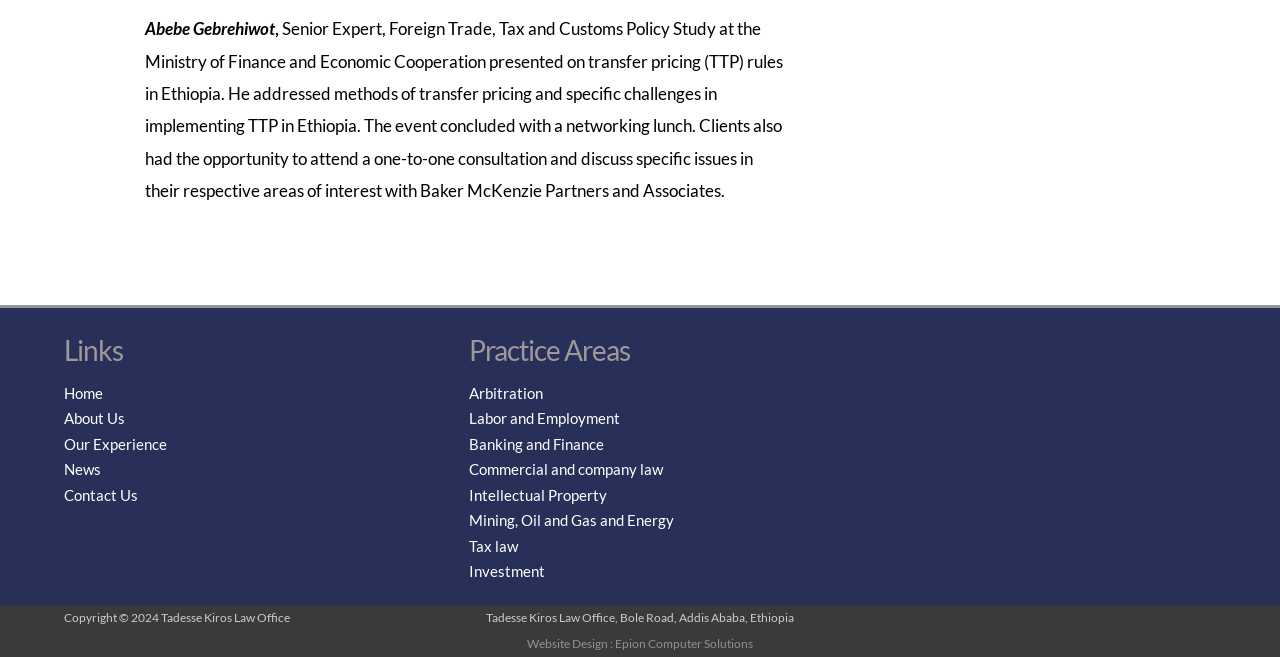What is the name of the law office?
Refer to the image and give a detailed response to the question.

The webpage has a footer section that mentions the copyright information, which includes the name of the law office, Tadesse Kiros Law Office, along with its address.